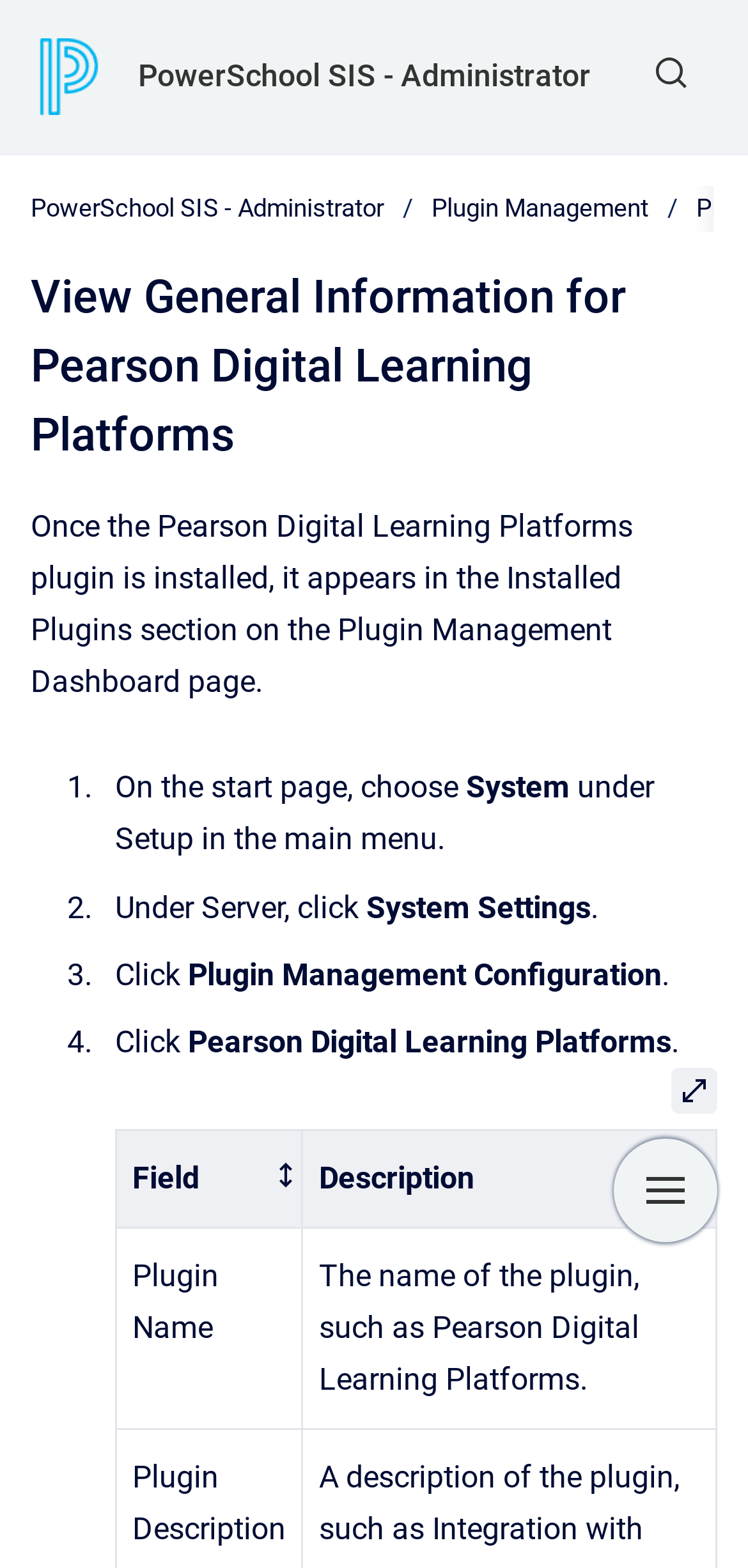Extract the main title from the webpage.

View General Information for Pearson Digital Learning Platforms